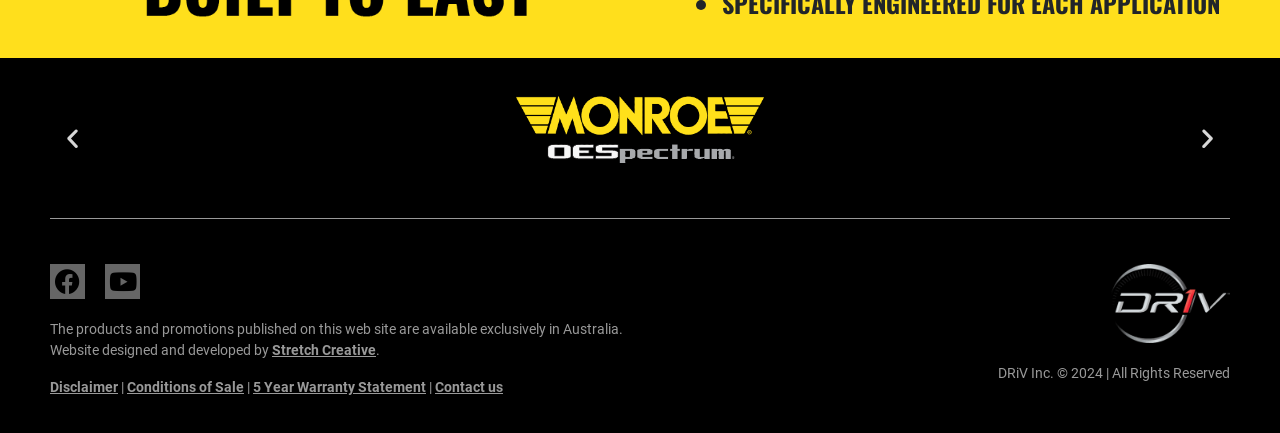Refer to the screenshot and give an in-depth answer to this question: What is the warranty period mentioned on the webpage?

The answer can be found in the link element with the text '5 Year Warranty Statement' which indicates that the warranty period mentioned on the webpage is 5 years.